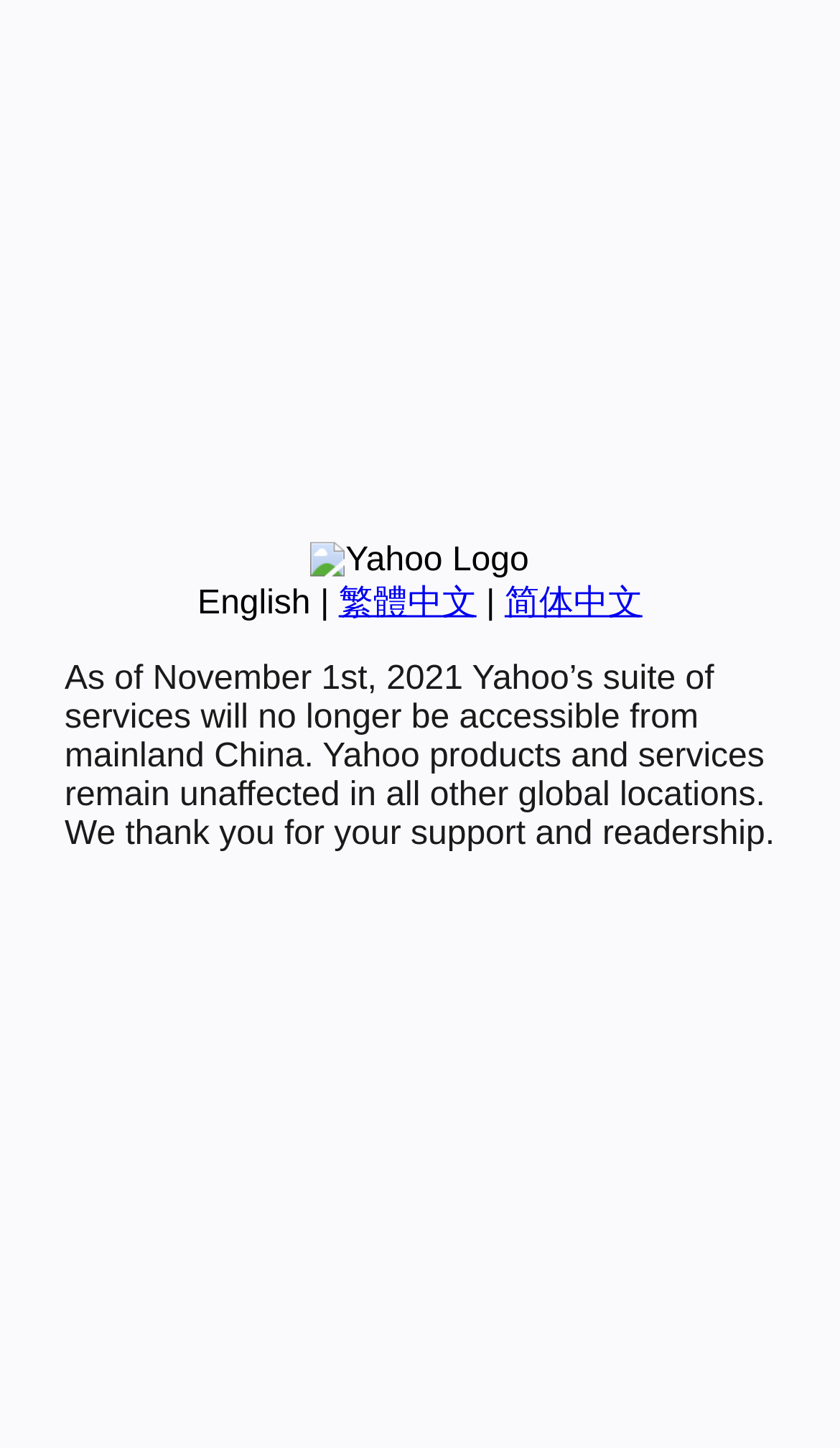From the element description: "繁體中文", extract the bounding box coordinates of the UI element. The coordinates should be expressed as four float numbers between 0 and 1, in the order [left, top, right, bottom].

[0.403, 0.404, 0.567, 0.429]